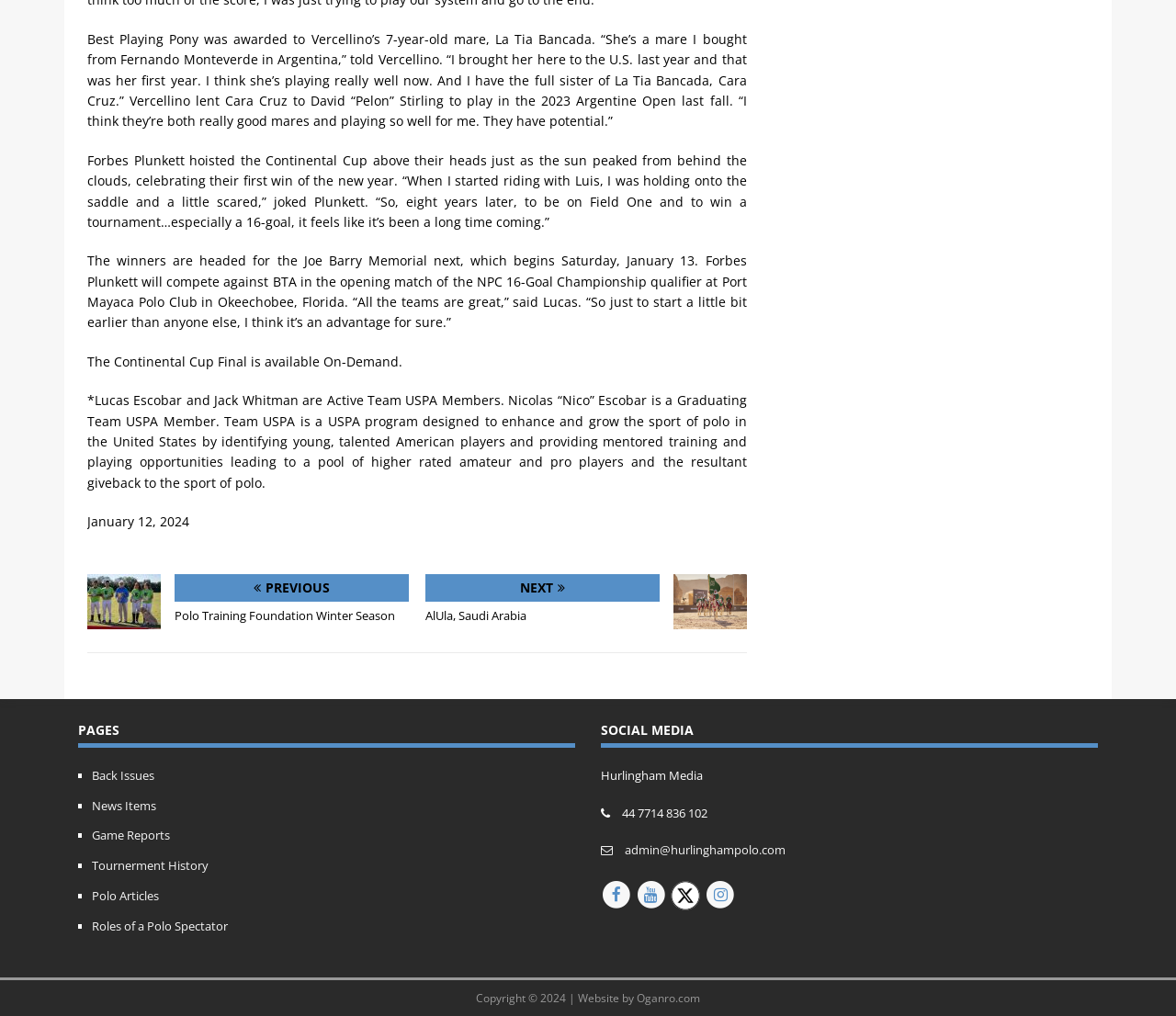Using the webpage screenshot, find the UI element described by Polo Articles. Provide the bounding box coordinates in the format (top-left x, top-left y, bottom-right x, bottom-right y), ensuring all values are floating point numbers between 0 and 1.

[0.078, 0.873, 0.135, 0.89]